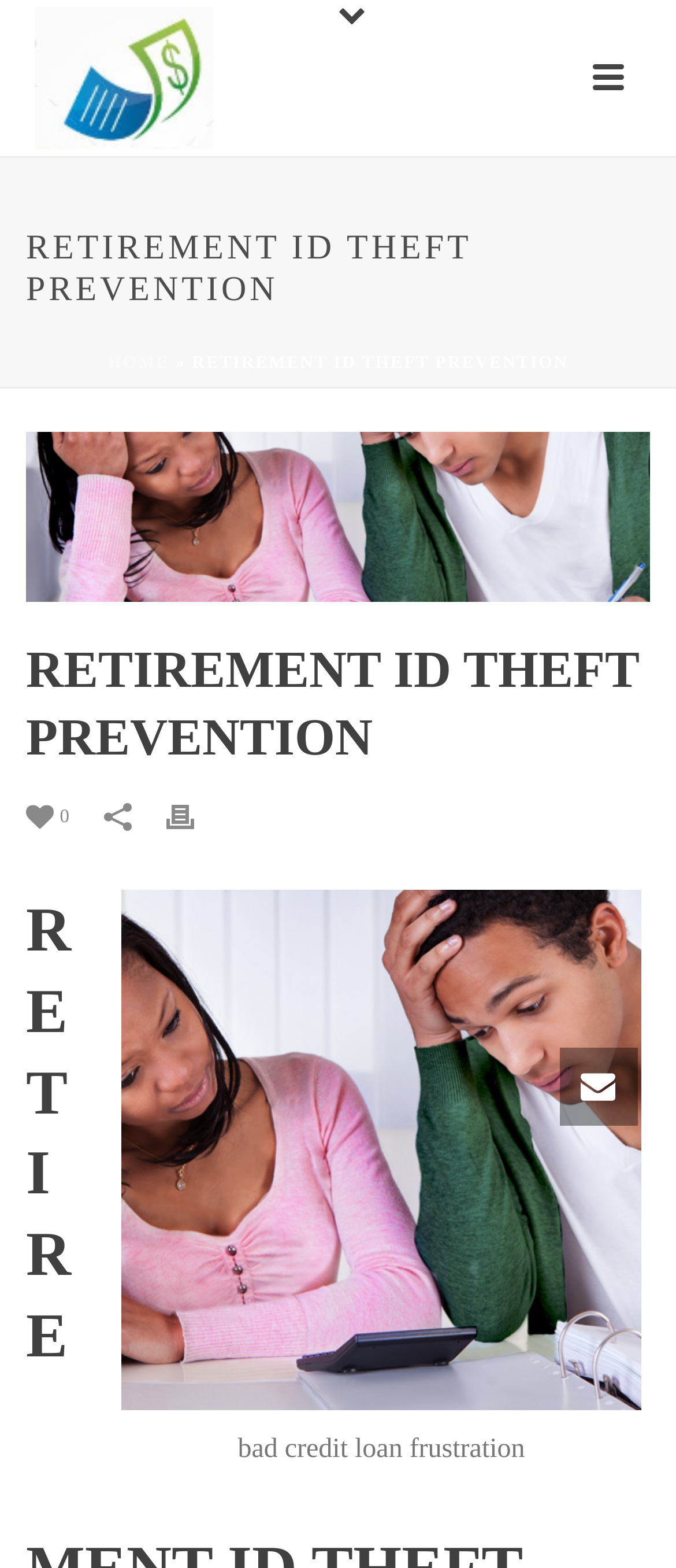Identify the bounding box for the UI element specified in this description: "Home". The coordinates must be four float numbers between 0 and 1, formatted as [left, top, right, bottom].

[0.159, 0.226, 0.251, 0.238]